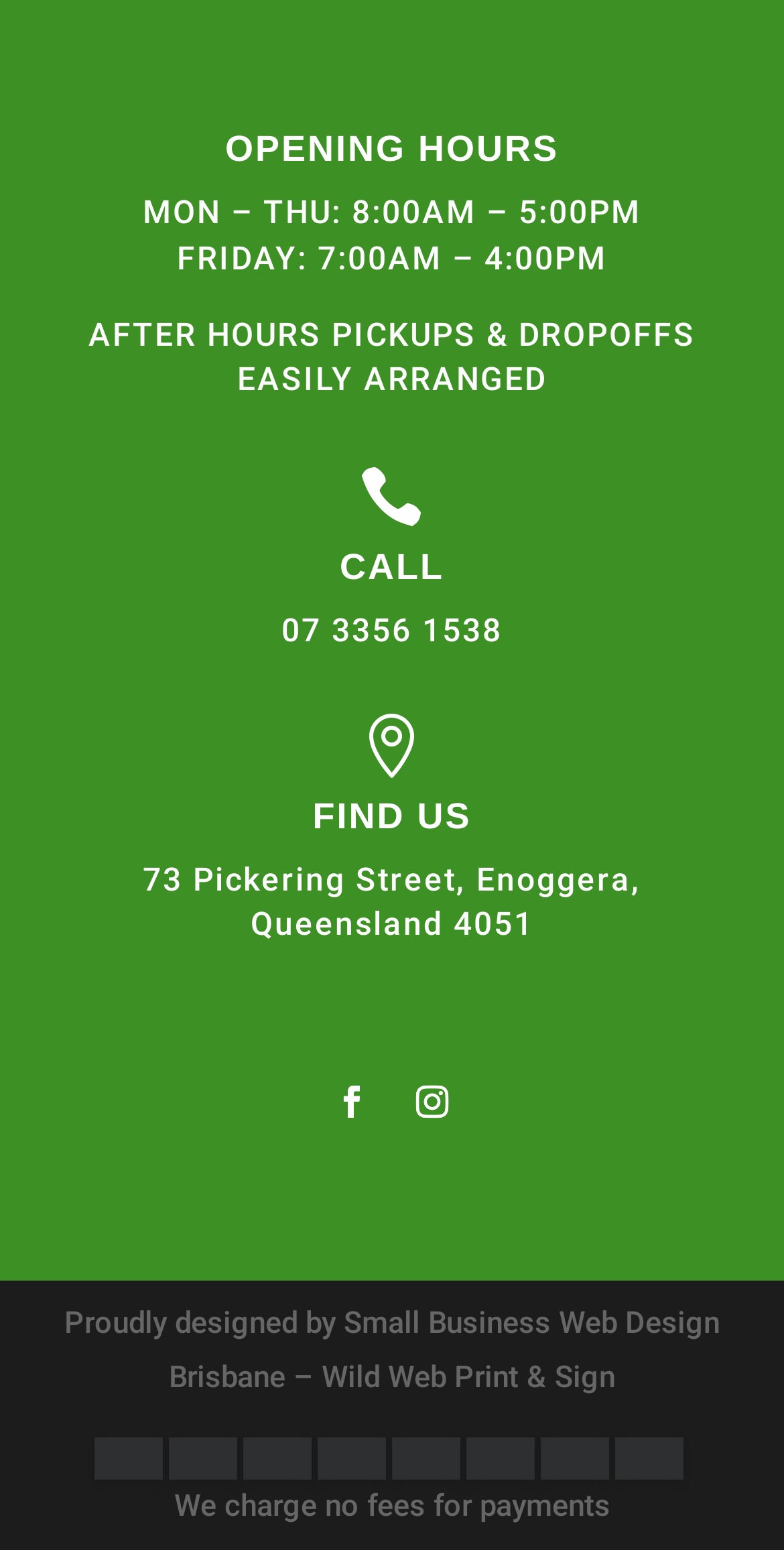Provide the bounding box coordinates for the specified HTML element described in this description: "07 3356 1538". The coordinates should be four float numbers ranging from 0 to 1, in the format [left, top, right, bottom].

[0.359, 0.394, 0.641, 0.418]